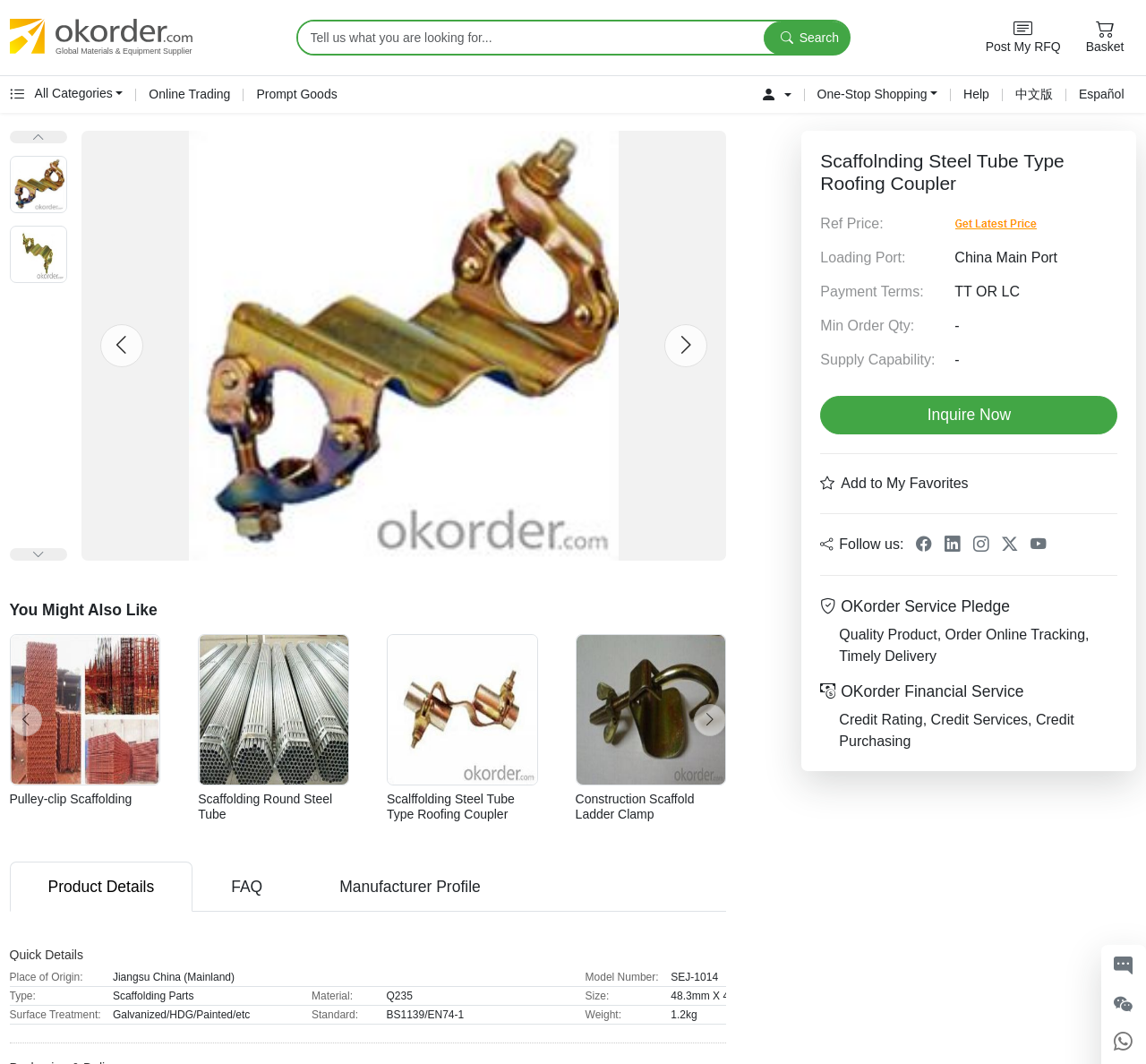What is the weight of the Scaffolnding Steel Tube Type Roofing Coupler?
From the screenshot, supply a one-word or short-phrase answer.

1.2kg